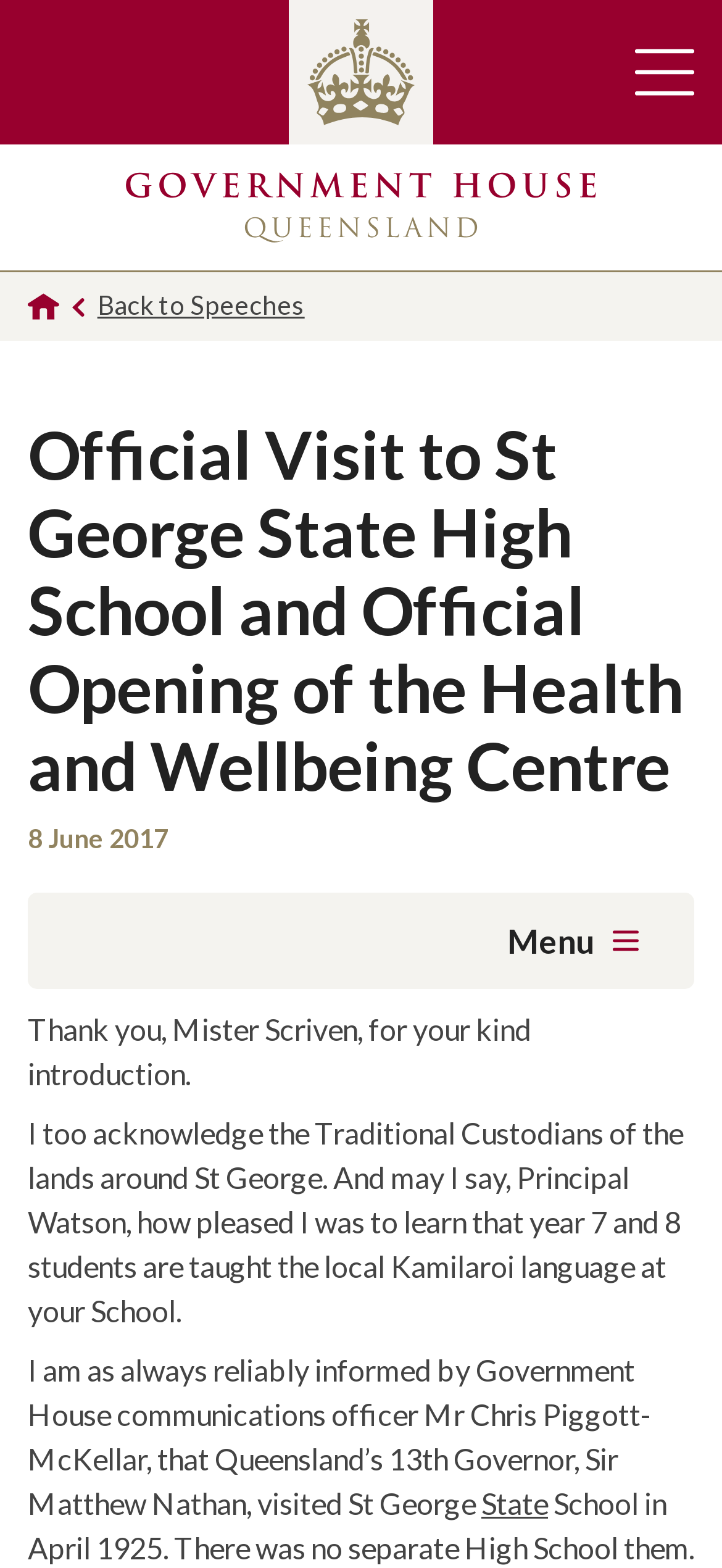Who is the speaker acknowledging in the speech?
Based on the visual, give a brief answer using one word or a short phrase.

Traditional Custodians of the lands around St George